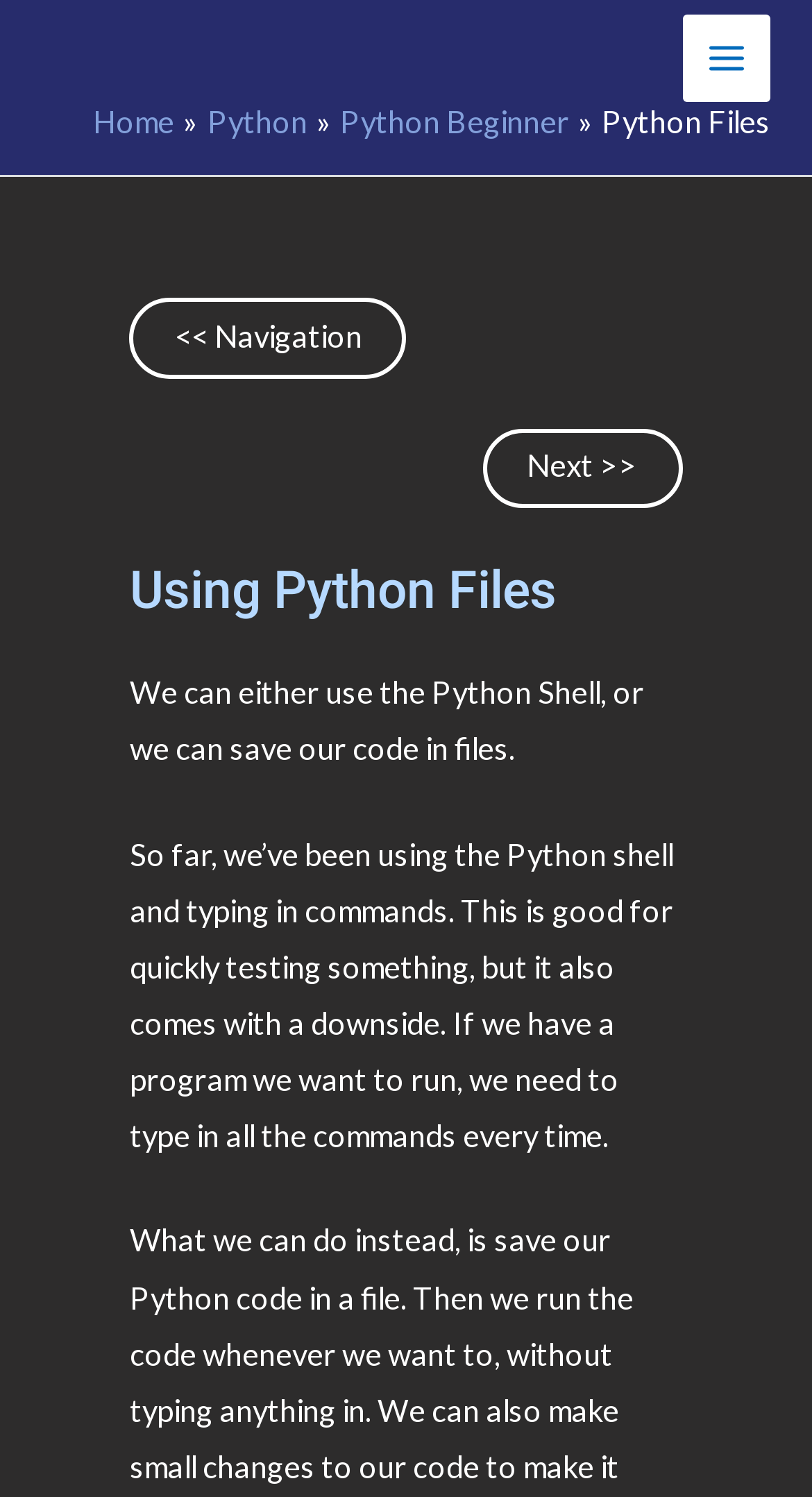What is the purpose of saving code in files?
Look at the image and provide a detailed response to the question.

Based on the context of the page, it can be inferred that saving code in files allows you to reuse the code whenever you want to, as mentioned in the meta description.